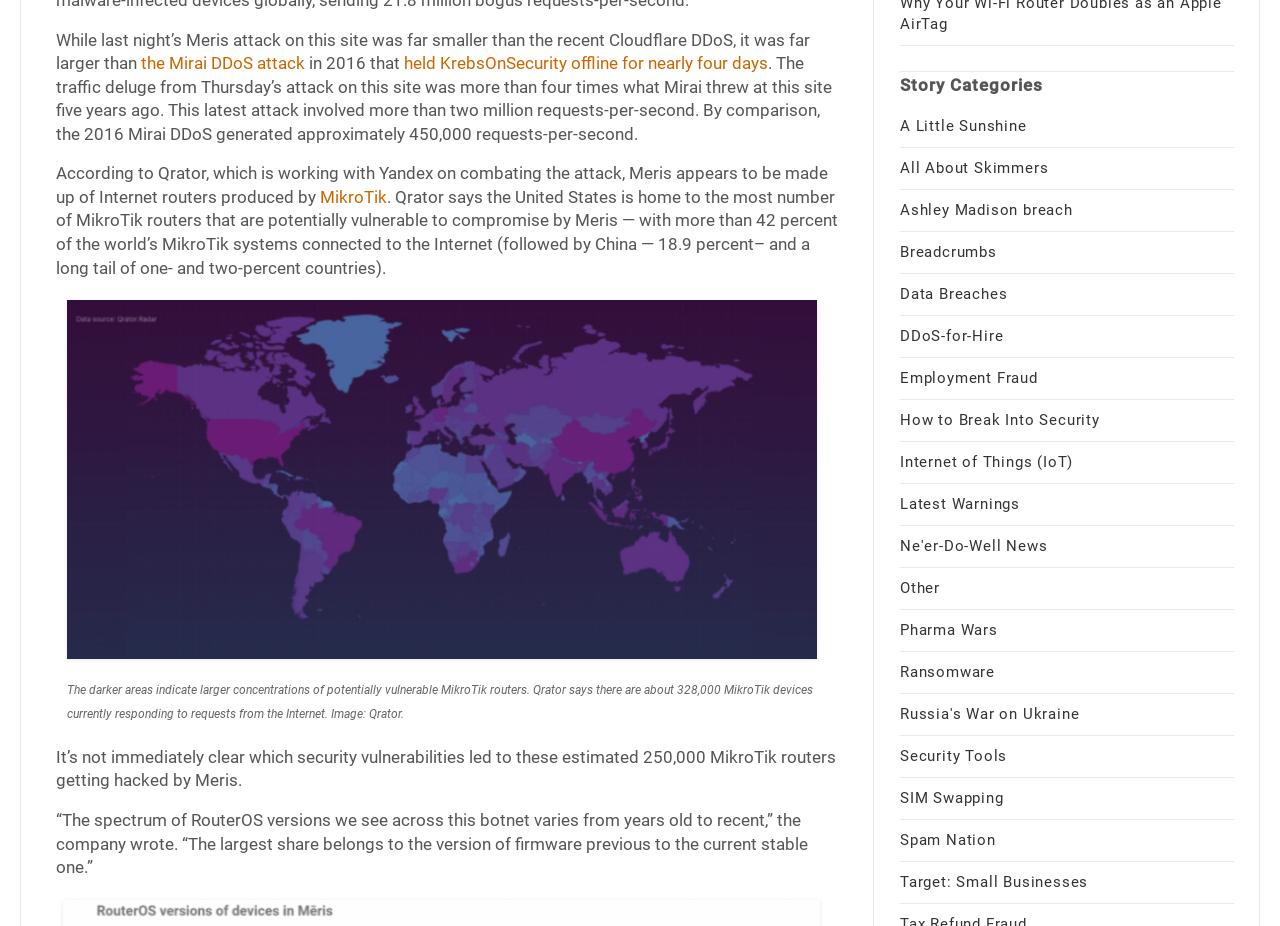Please answer the following question using a single word or phrase: 
What is the name of the company working with Yandex?

Qrator